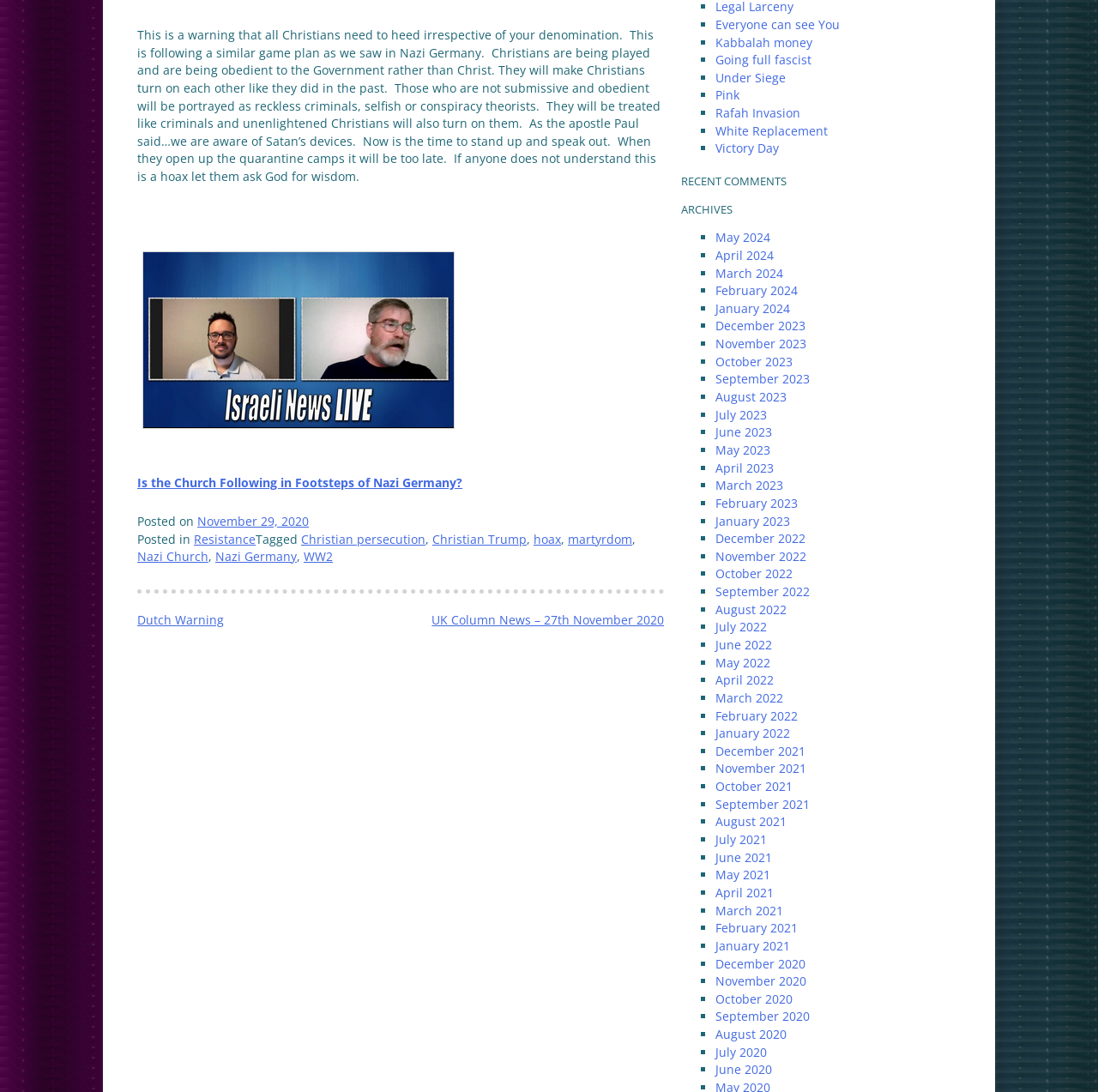Locate the bounding box of the UI element based on this description: "November 29, 2020". Provide four float numbers between 0 and 1 as [left, top, right, bottom].

[0.18, 0.47, 0.281, 0.485]